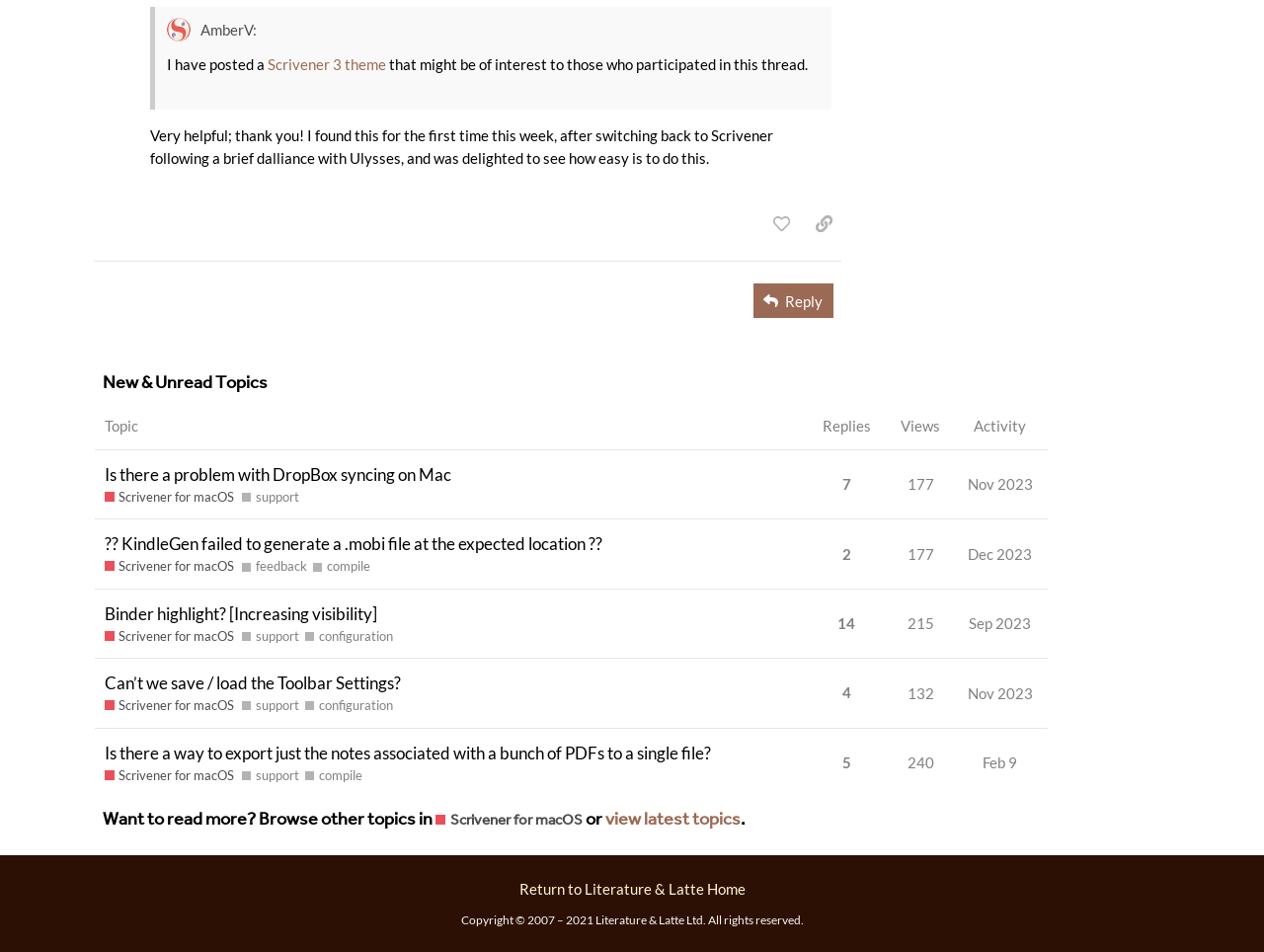Can you give a comprehensive explanation to the question given the content of the image?
What is the username of the user who posted a Scrivener 3 theme?

The username can be found in the first StaticText element, which is 'AmberV:'.